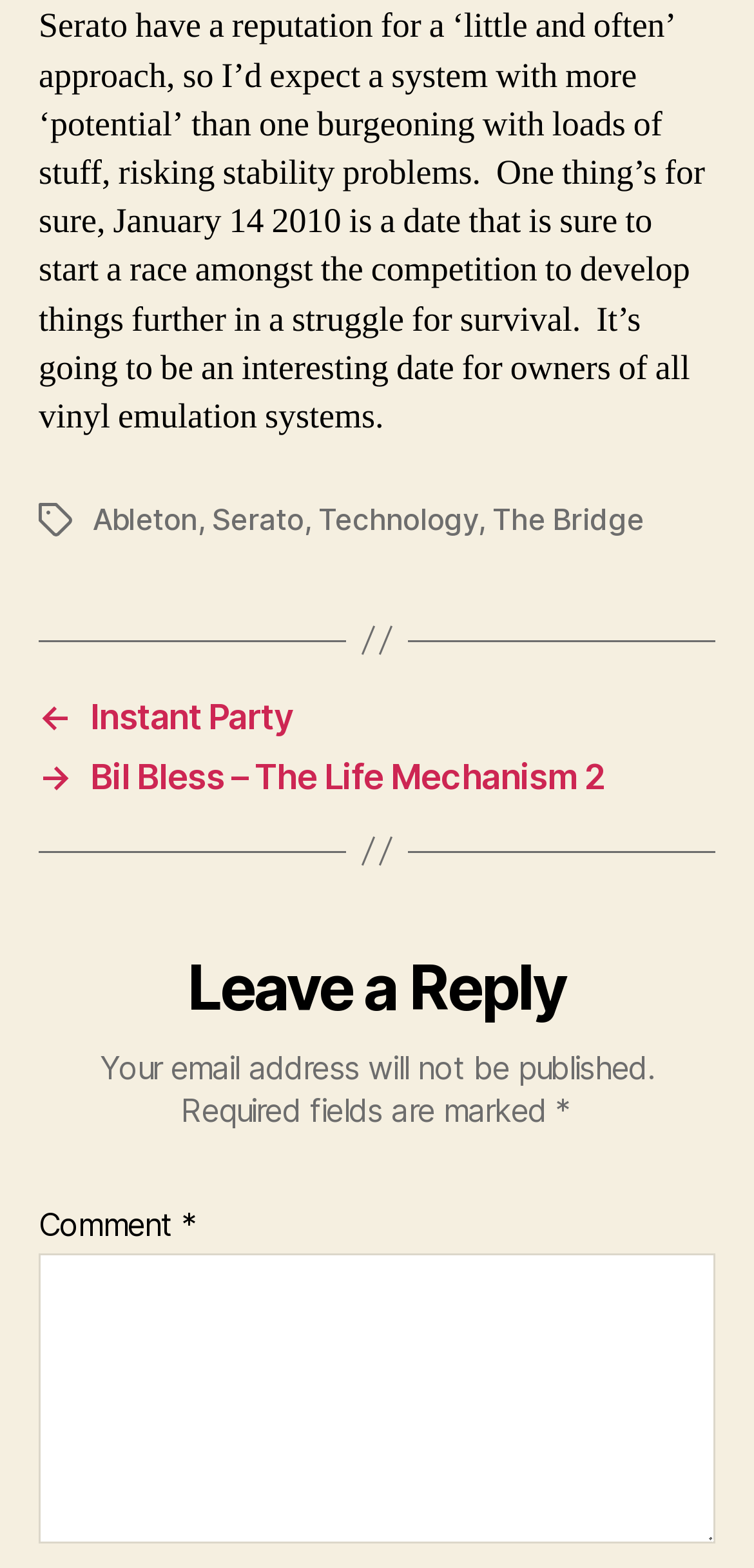Identify the coordinates of the bounding box for the element described below: "The Bridge". Return the coordinates as four float numbers between 0 and 1: [left, top, right, bottom].

[0.653, 0.32, 0.854, 0.343]